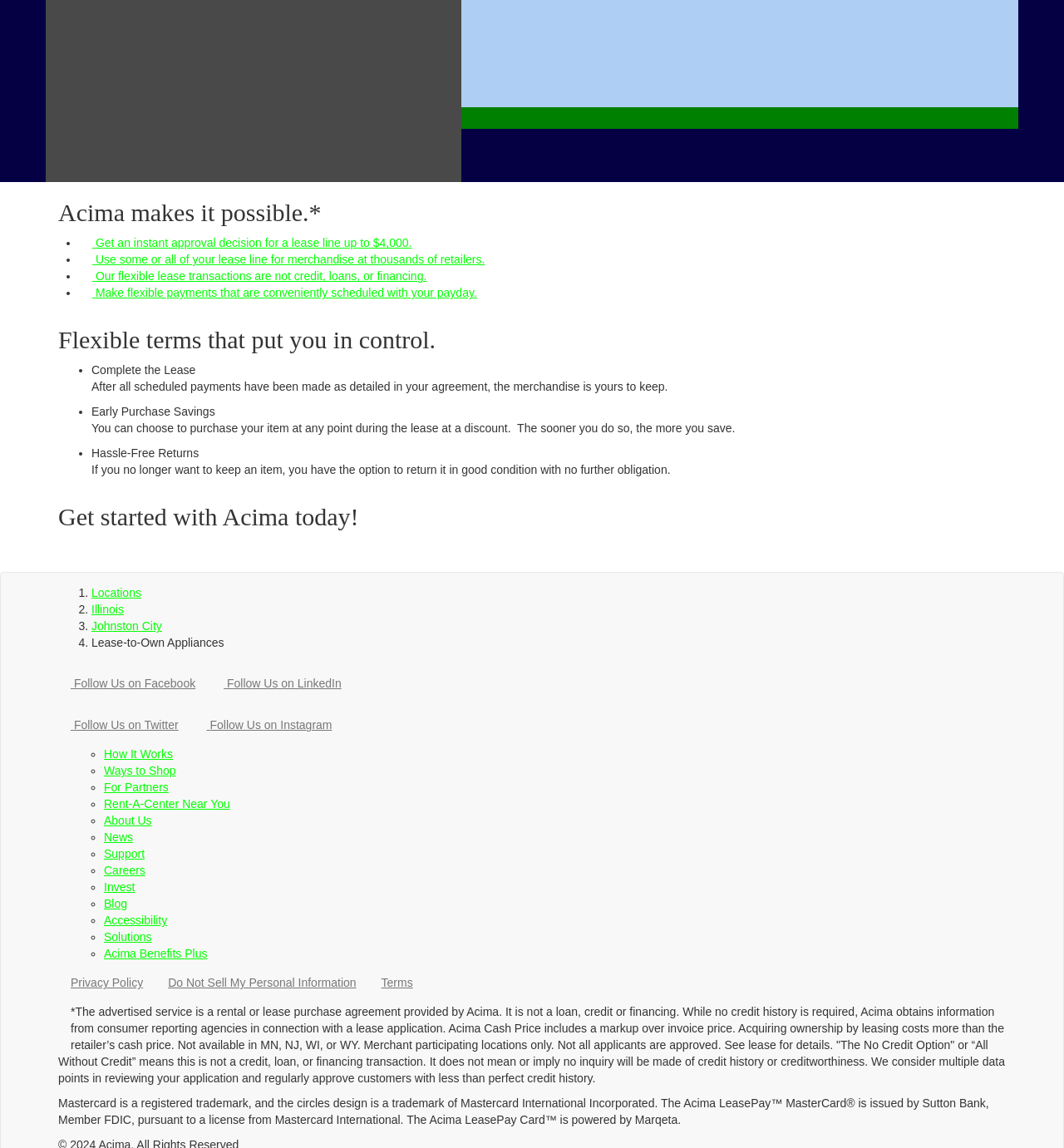Find the bounding box coordinates for the element that must be clicked to complete the instruction: "Learn how it works". The coordinates should be four float numbers between 0 and 1, indicated as [left, top, right, bottom].

[0.098, 0.651, 0.162, 0.663]